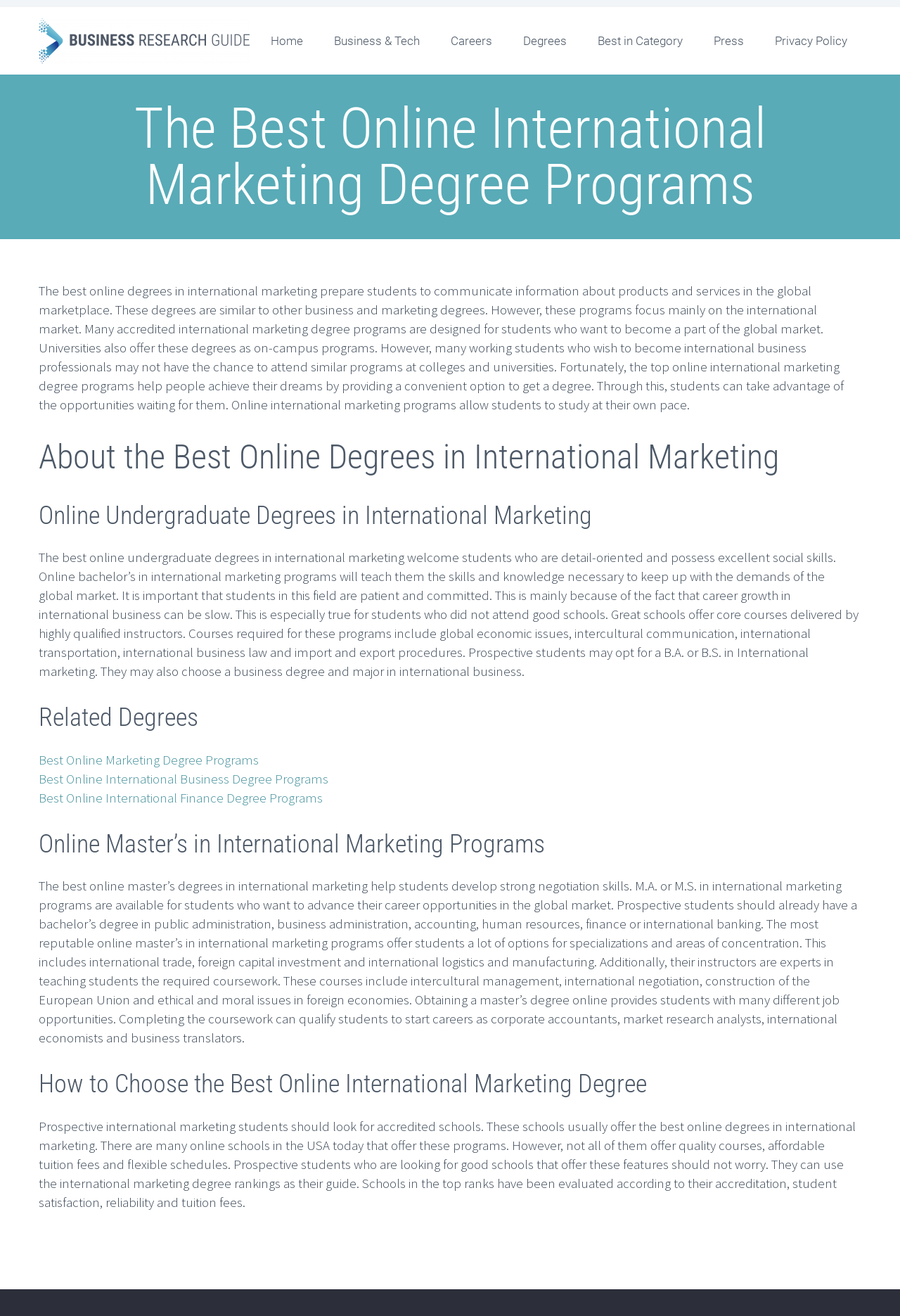What type of skills do online undergraduate degrees in international marketing teach?
Using the visual information, reply with a single word or short phrase.

Social skills and patience